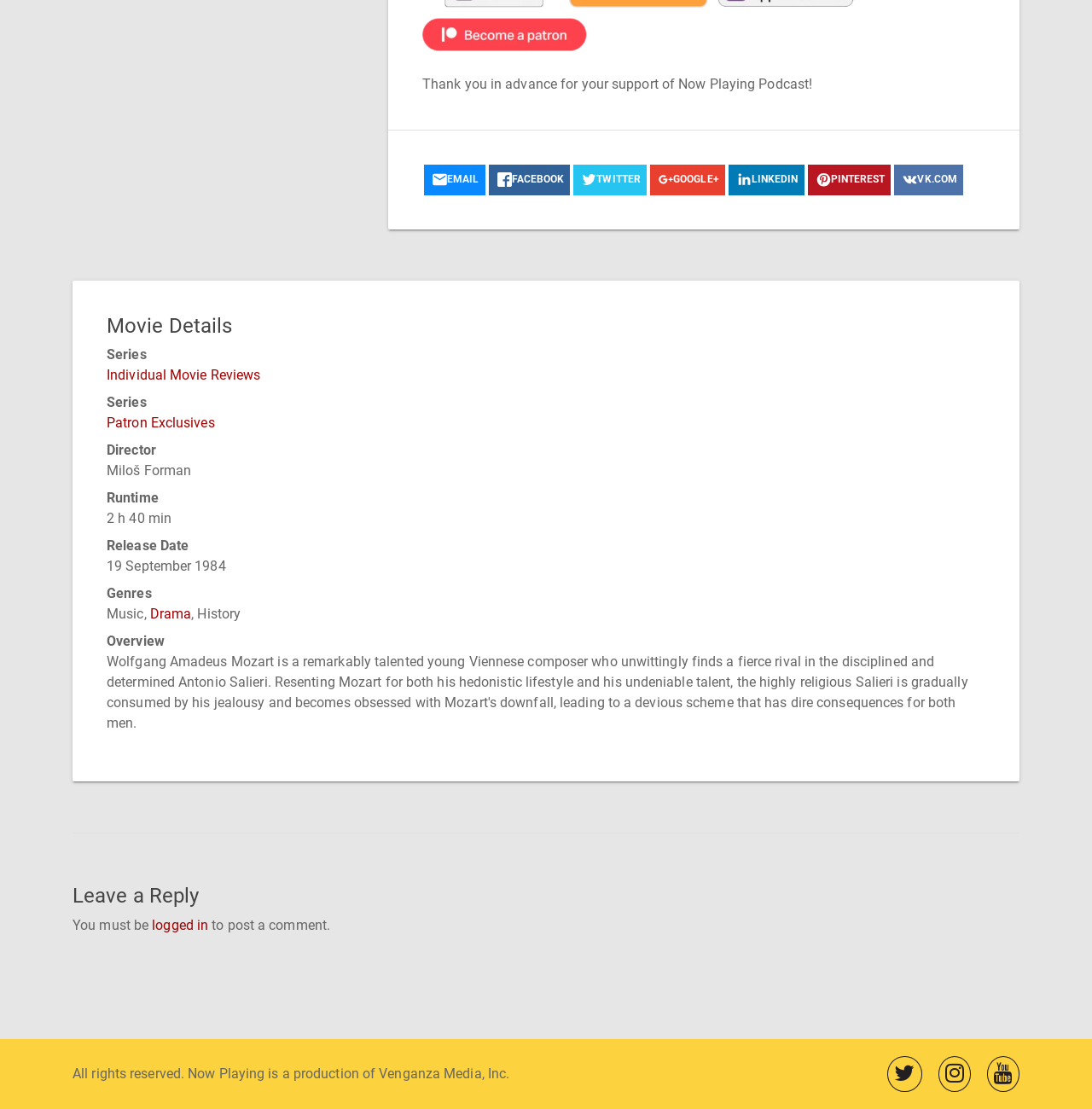Please identify the bounding box coordinates of the element's region that I should click in order to complete the following instruction: "Visit the Facebook page". The bounding box coordinates consist of four float numbers between 0 and 1, i.e., [left, top, right, bottom].

[0.447, 0.149, 0.522, 0.176]